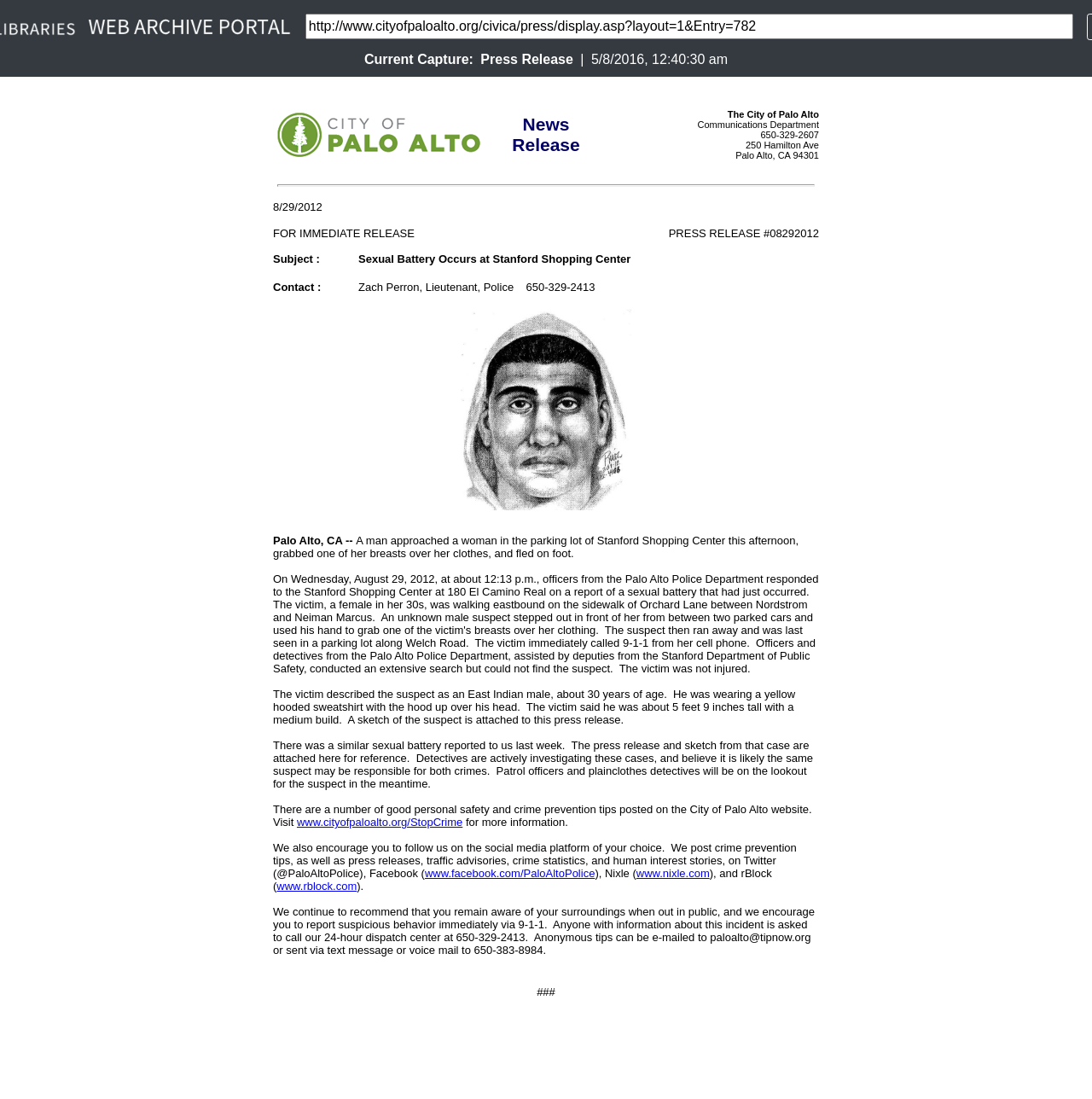What is the current capture URL?
Please give a detailed and elaborate answer to the question.

I found the current capture URL by looking at the StaticText element with the bounding box coordinates [0.283, 0.017, 0.692, 0.03] which contains the URL.